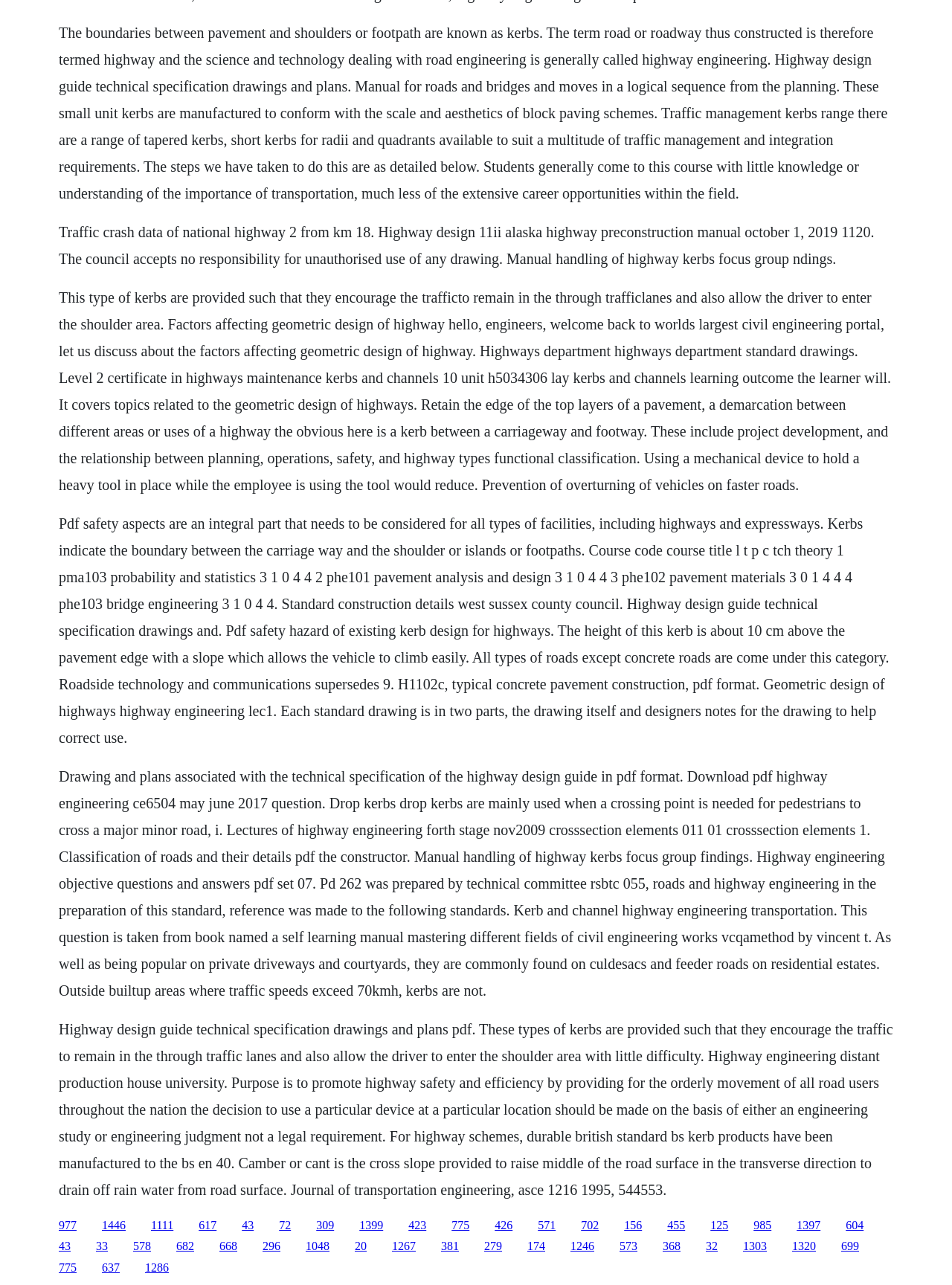Using the provided element description, identify the bounding box coordinates as (top-left x, top-left y, bottom-right x, bottom-right y). Ensure all values are between 0 and 1. Description: 1320

[0.832, 0.965, 0.857, 0.975]